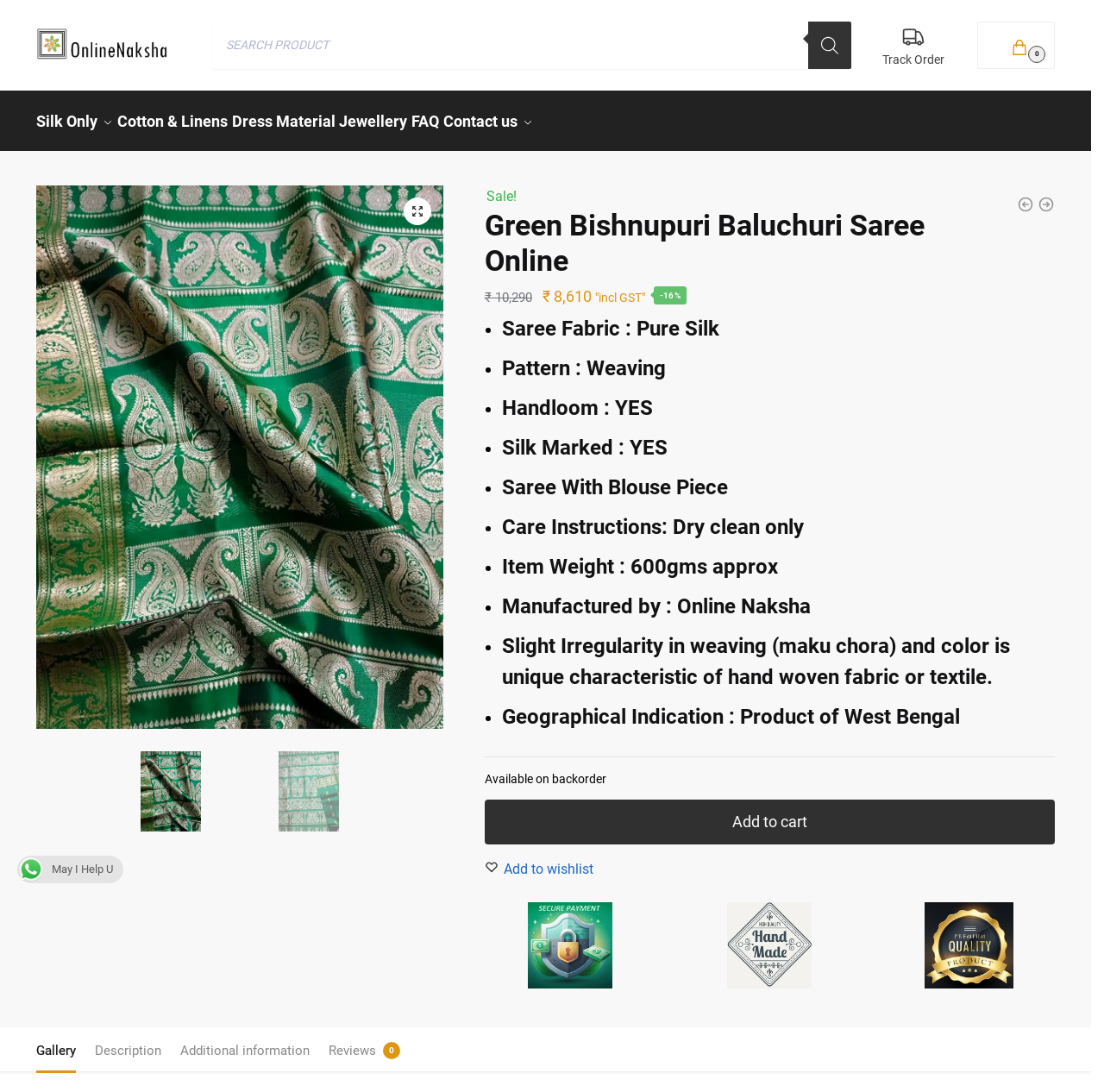What is the fabric of the saree?
Refer to the image and respond with a one-word or short-phrase answer.

Pure Silk